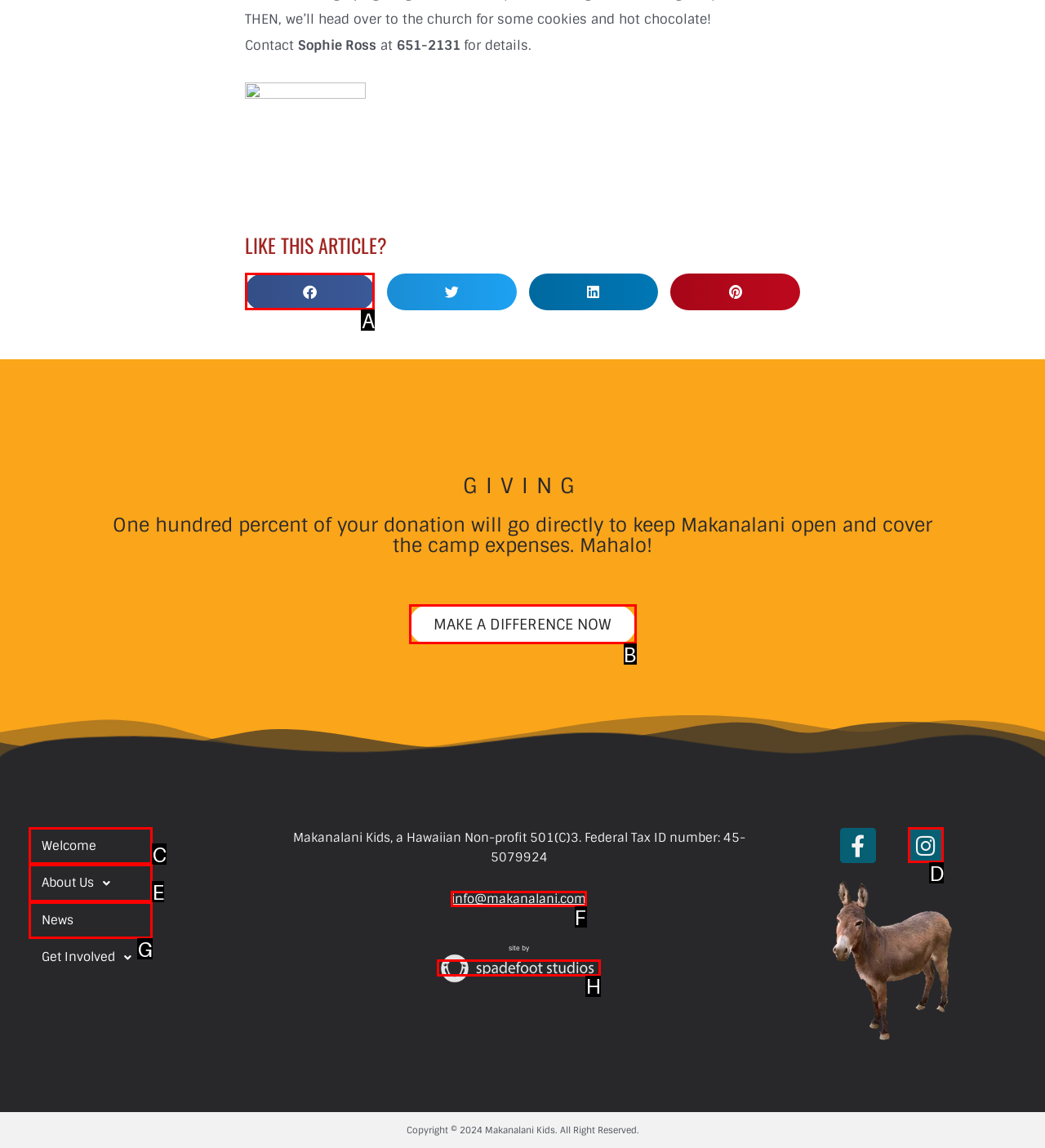Identify the HTML element I need to click to complete this task: Contact via email Provide the option's letter from the available choices.

F